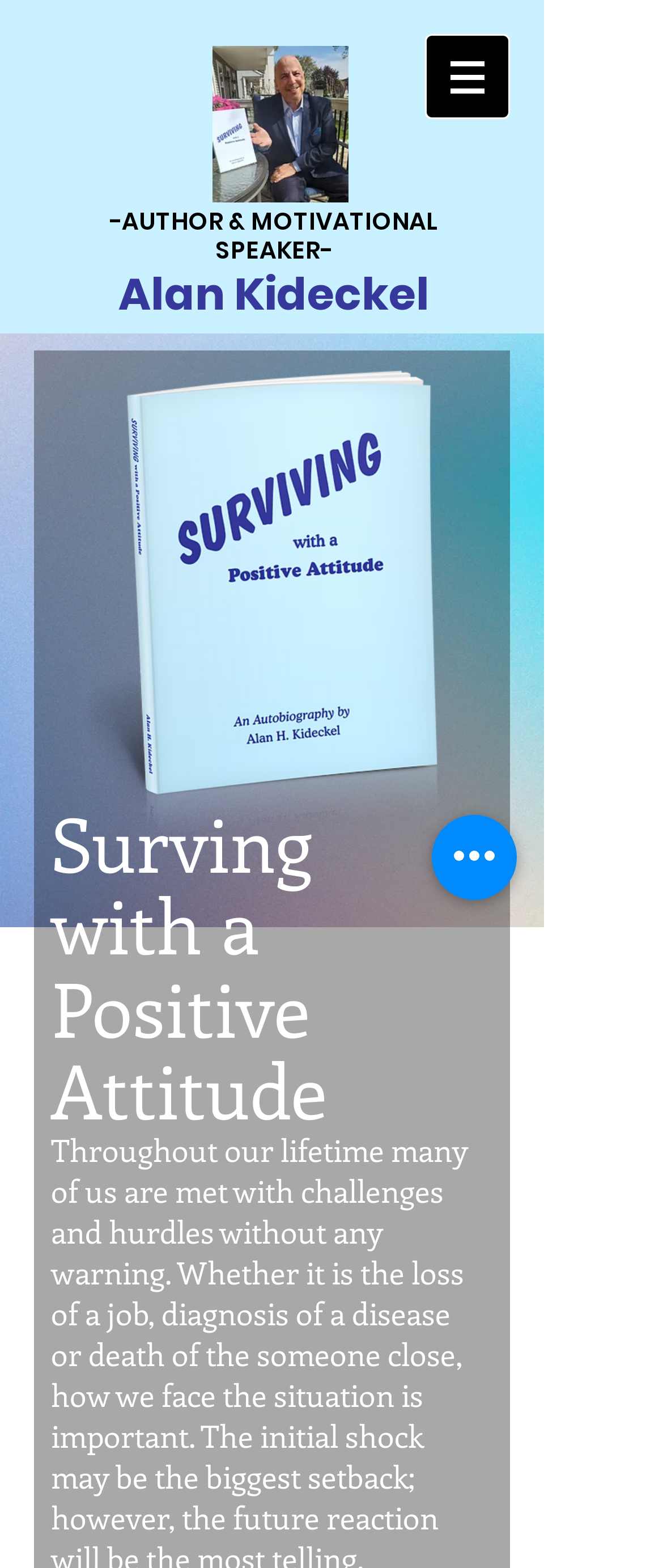How many images are on the webpage?
Using the image provided, answer with just one word or phrase.

3